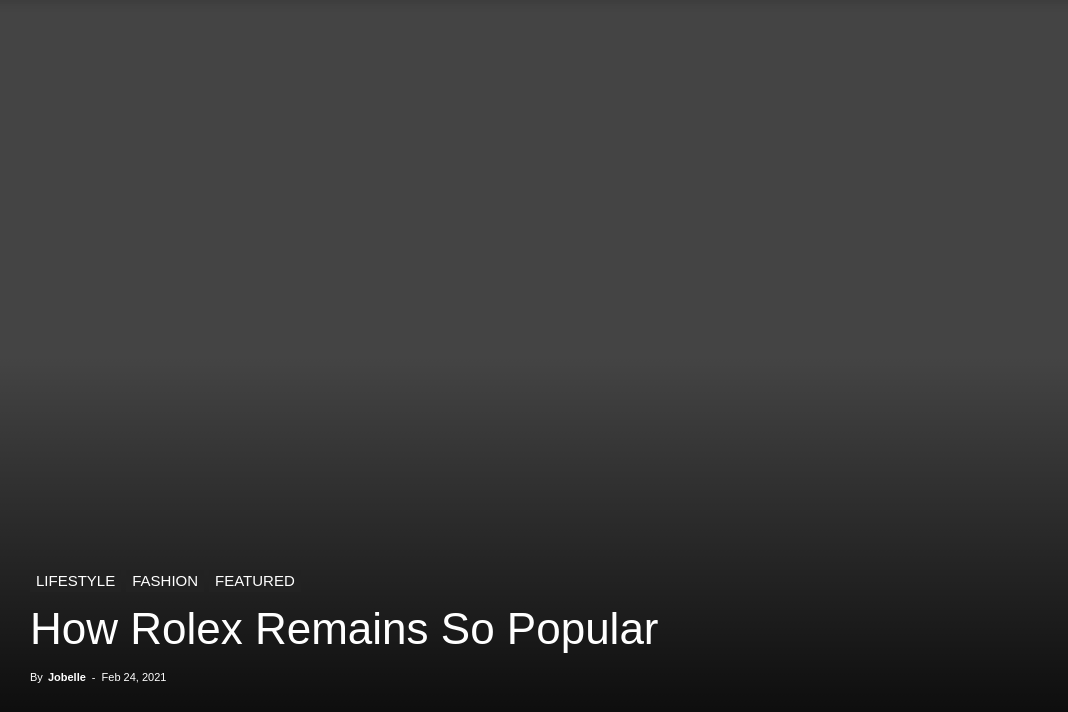Provide a comprehensive description of the image.

The image features a header for the article titled "How Rolex Remains So Popular," authored by Jobelle and dated February 24, 2021. The design incorporates a sleek, dark background that highlights the text, making it visually striking and elegant. Below the title, three categories are listed: Lifestyle, Fashion, and Featured, suggesting the article may explore Rolex's cultural significance and appeal in luxury fashion and lifestyle contexts. This captivating header sets the stage for an insightful discussion on the enduring allure of the renowned Swiss luxury watch brand, Rolex.